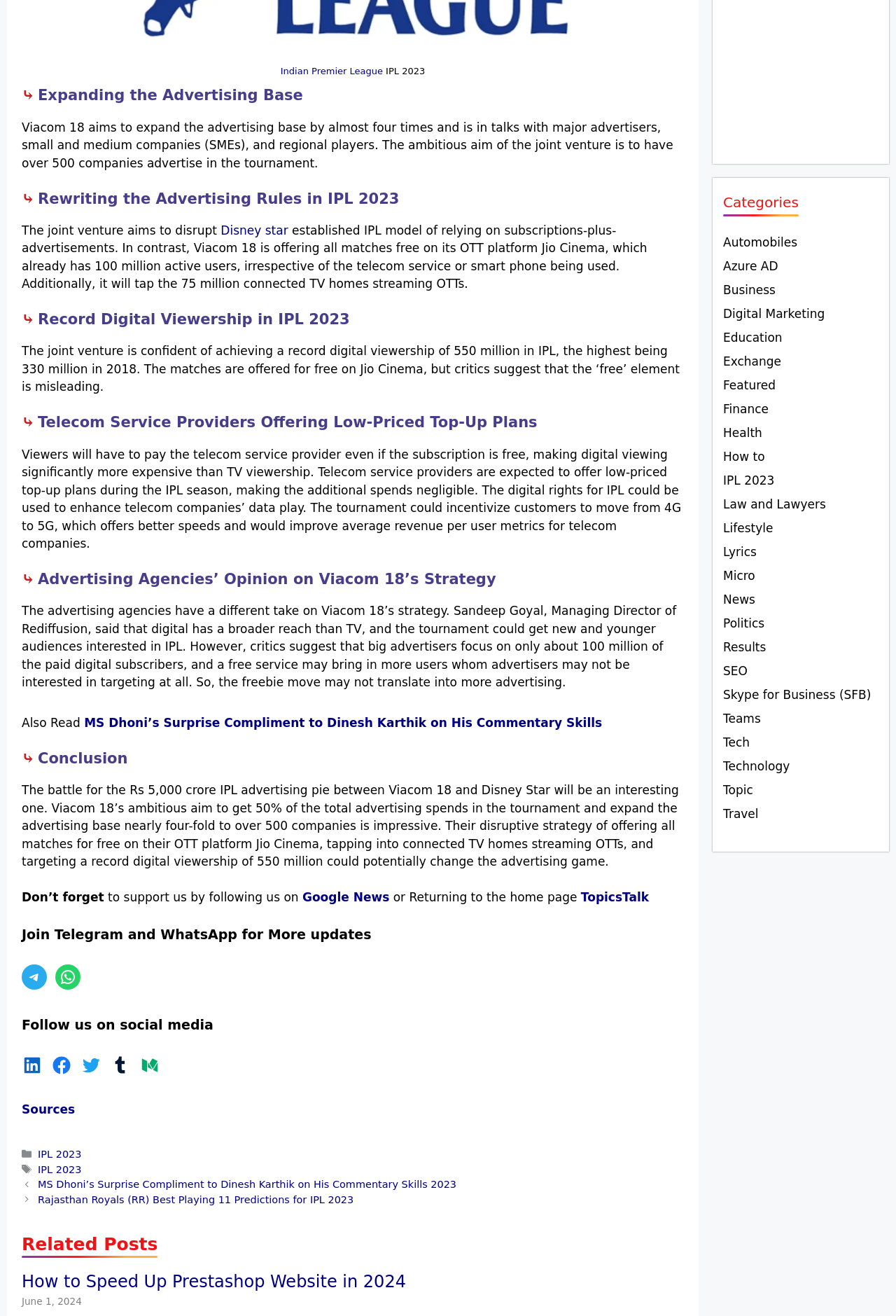Determine the bounding box coordinates for the area that should be clicked to carry out the following instruction: "Contact us".

None